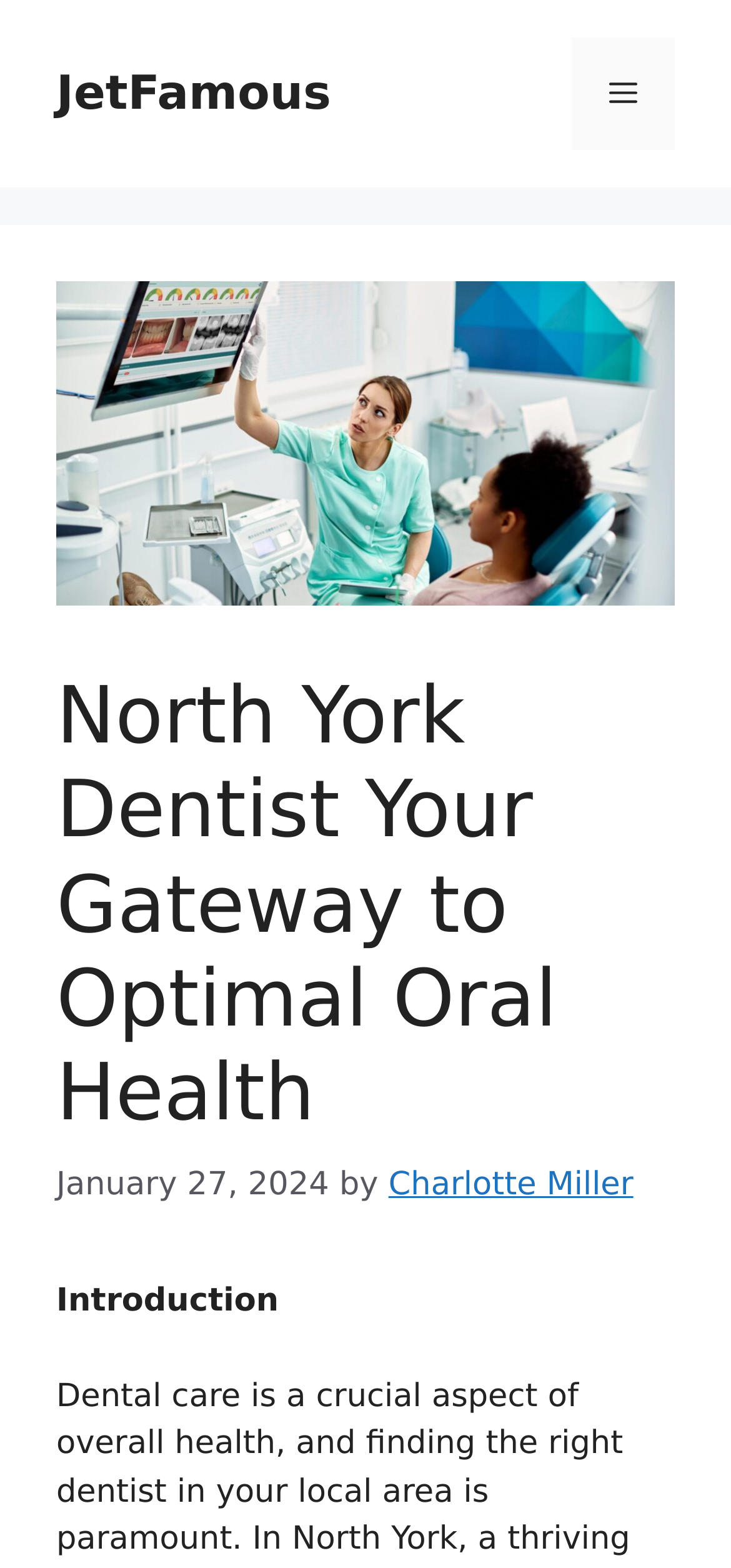Find the bounding box of the web element that fits this description: "Charlotte Miller".

[0.531, 0.744, 0.866, 0.768]